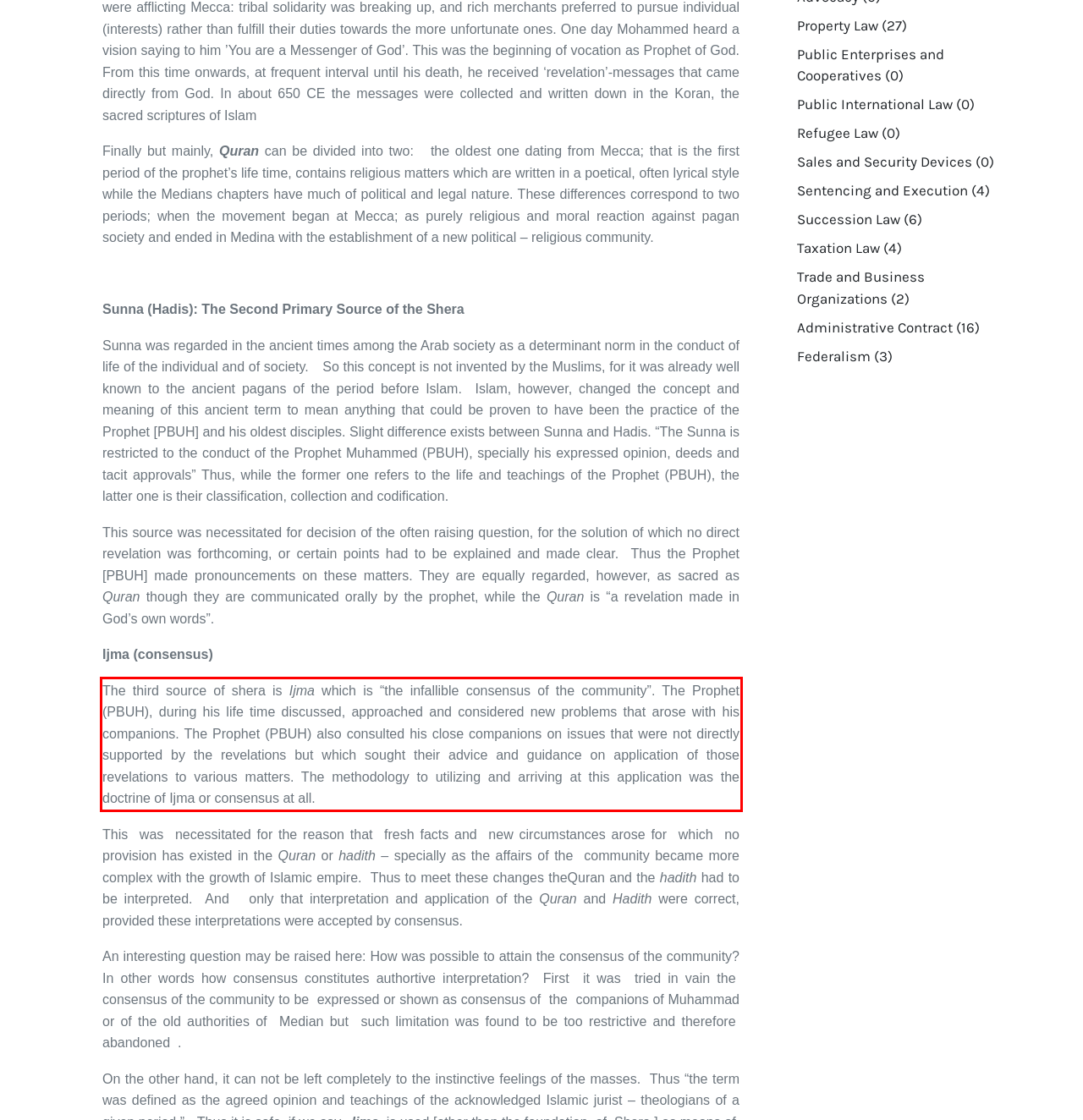Identify the red bounding box in the webpage screenshot and perform OCR to generate the text content enclosed.

The third source of shera is Ijma which is “the infallible consensus of the community”. The Prophet (PBUH), during his life time discussed, approached and considered new problems that arose with his companions. The Prophet (PBUH) also consulted his close companions on issues that were not directly supported by the revelations but which sought their advice and guidance on application of those revelations to various matters. The methodology to utilizing and arriving at this application was the doctrine of Ijma or consensus at all.